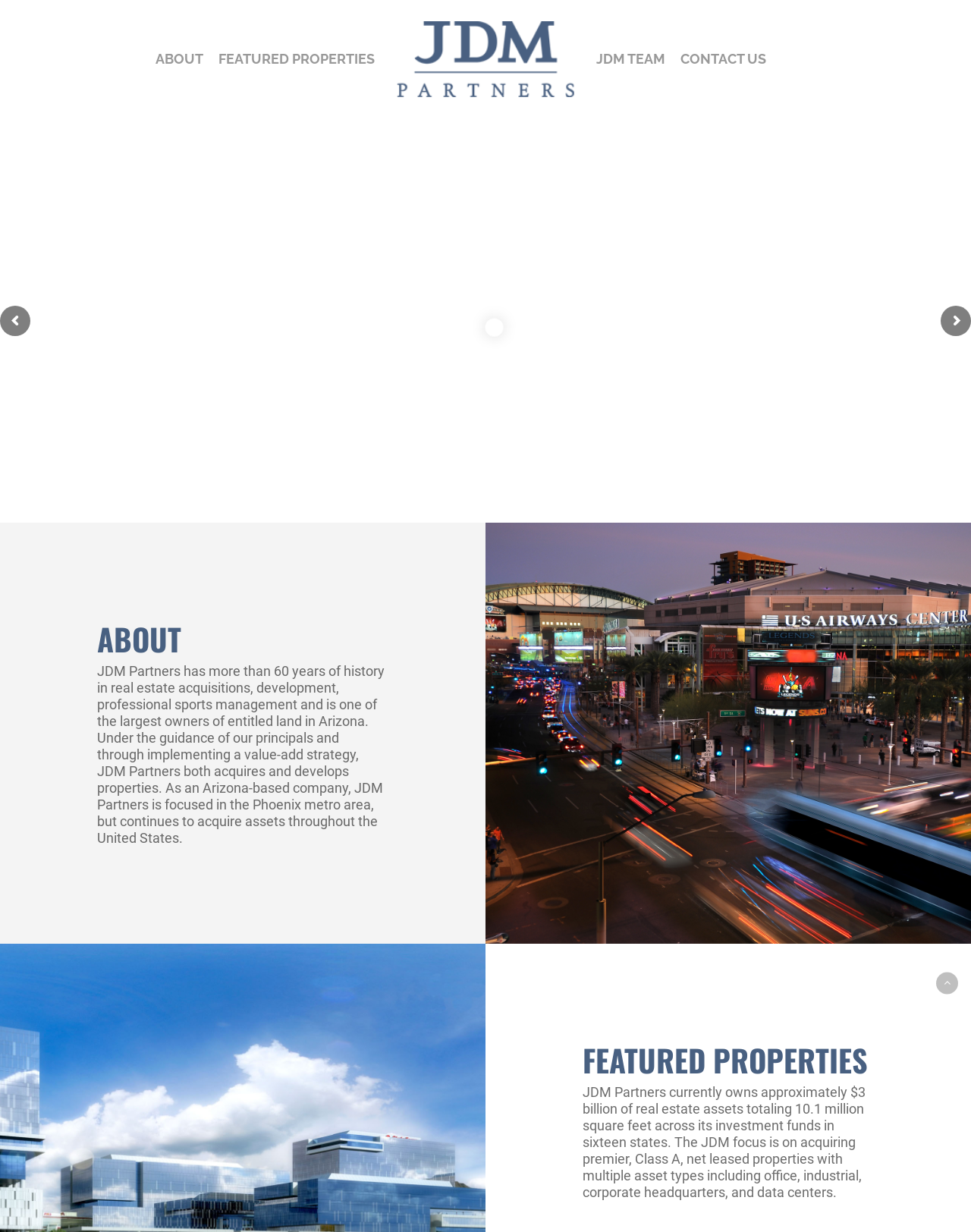Please specify the bounding box coordinates for the clickable region that will help you carry out the instruction: "view featured properties".

[0.225, 0.042, 0.386, 0.054]